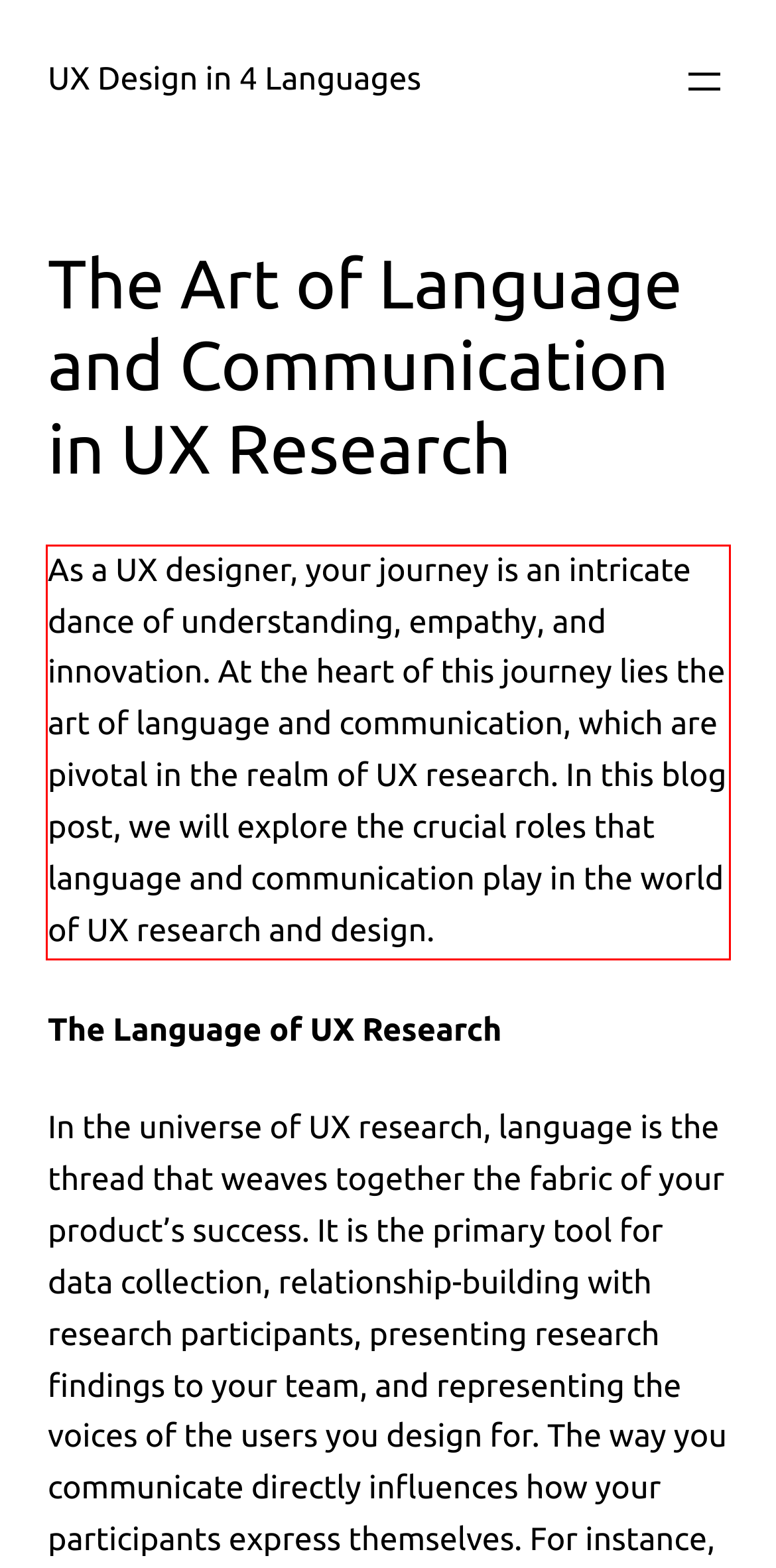Identify and transcribe the text content enclosed by the red bounding box in the given screenshot.

As a UX designer, your journey is an intricate dance of understanding, empathy, and innovation. At the heart of this journey lies the art of language and communication, which are pivotal in the realm of UX research. In this blog post, we will explore the crucial roles that language and communication play in the world of UX research and design.